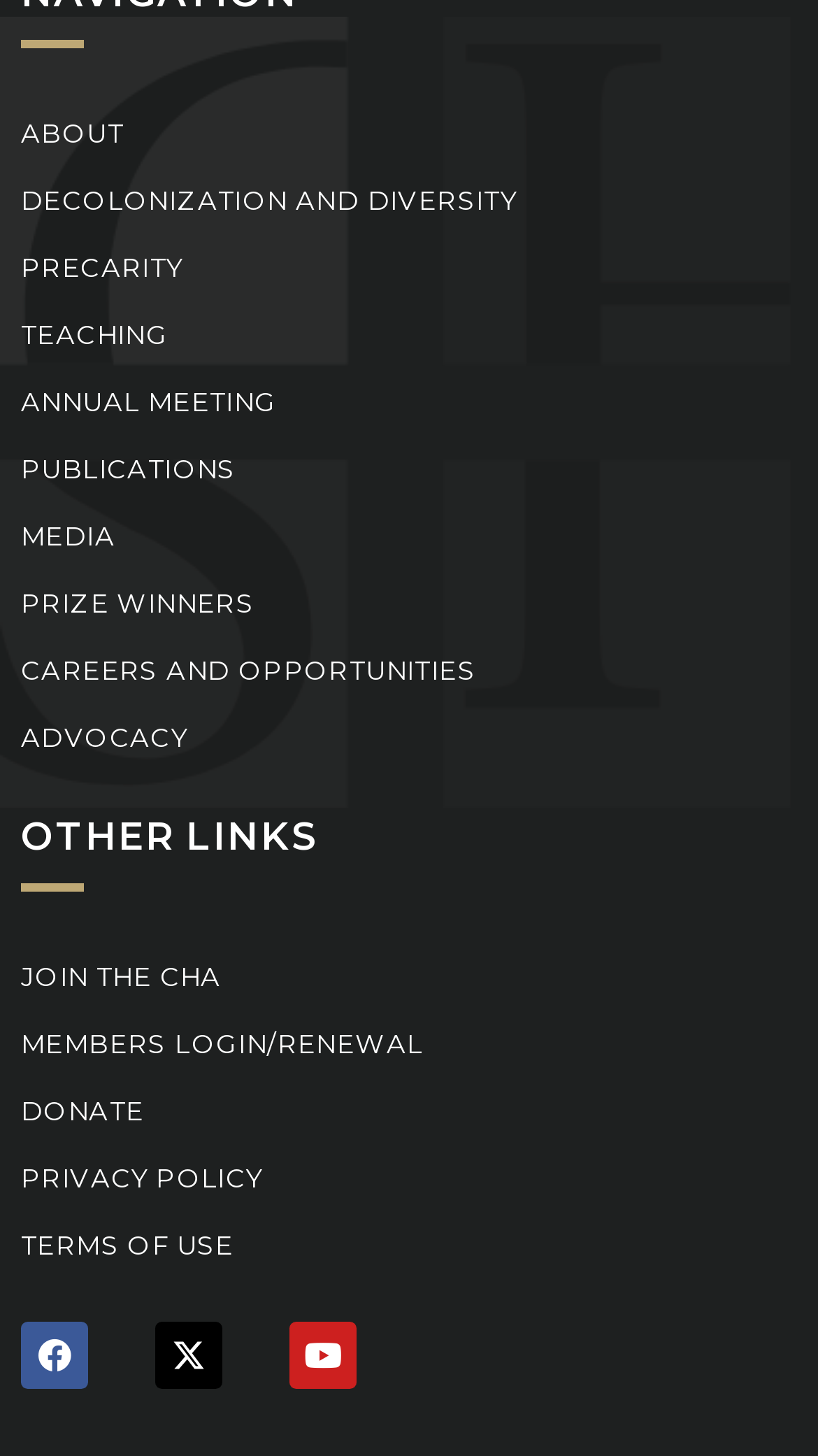Specify the bounding box coordinates of the area that needs to be clicked to achieve the following instruction: "Click on ABOUT".

[0.026, 0.069, 0.974, 0.115]